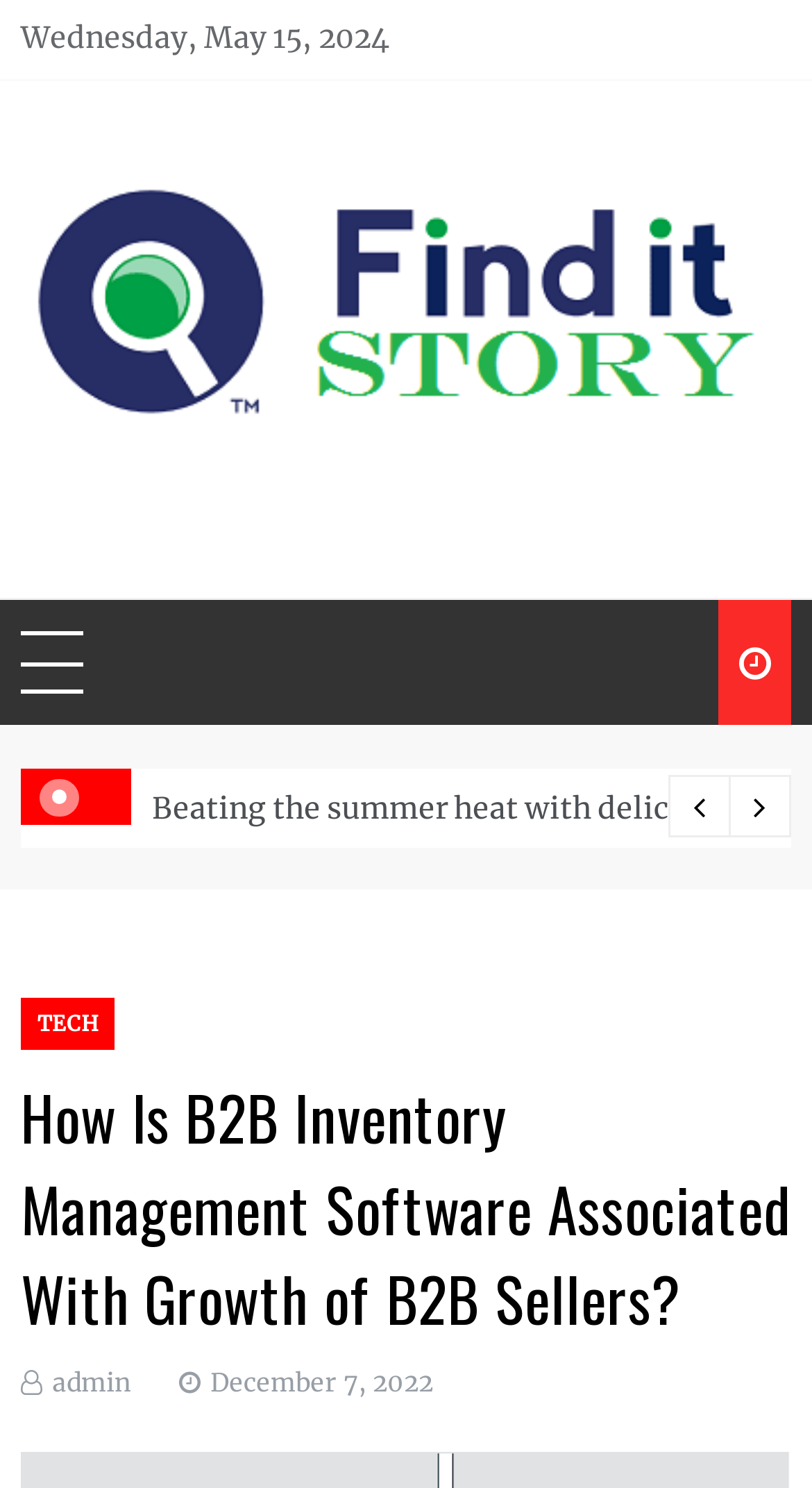Based on the element description, predict the bounding box coordinates (top-left x, top-left y, bottom-right x, bottom-right y) for the UI element in the screenshot: December 7, 2022

[0.213, 0.918, 0.533, 0.939]